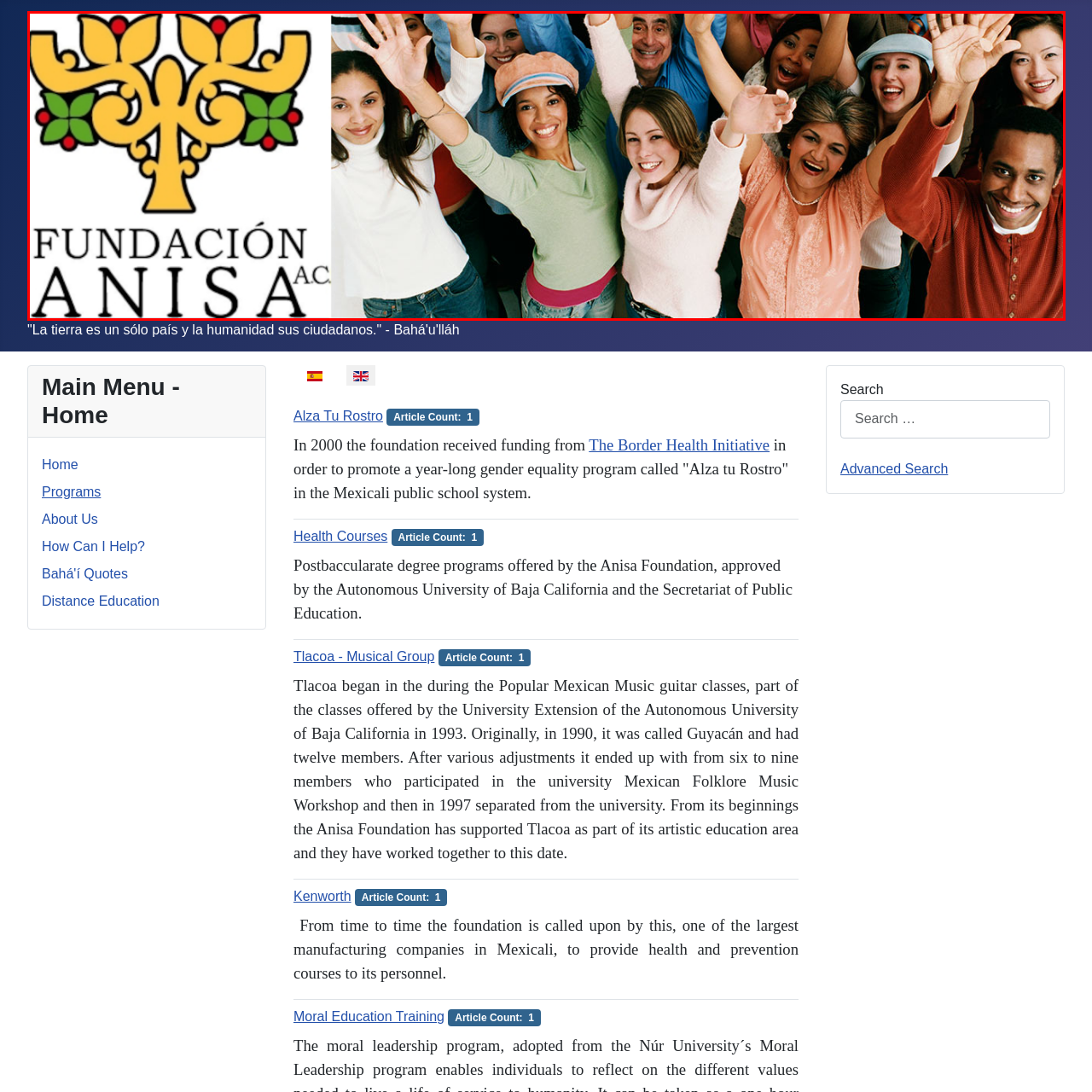Study the image surrounded by the red bounding box and respond as thoroughly as possible to the following question, using the image for reference: What is the name of the organization in the image?

The logo of the organization is prominently displayed on the left side of the image, featuring a decorative design with green and red elements, and the name 'Fundación Anisa, A.C.' is written on it.